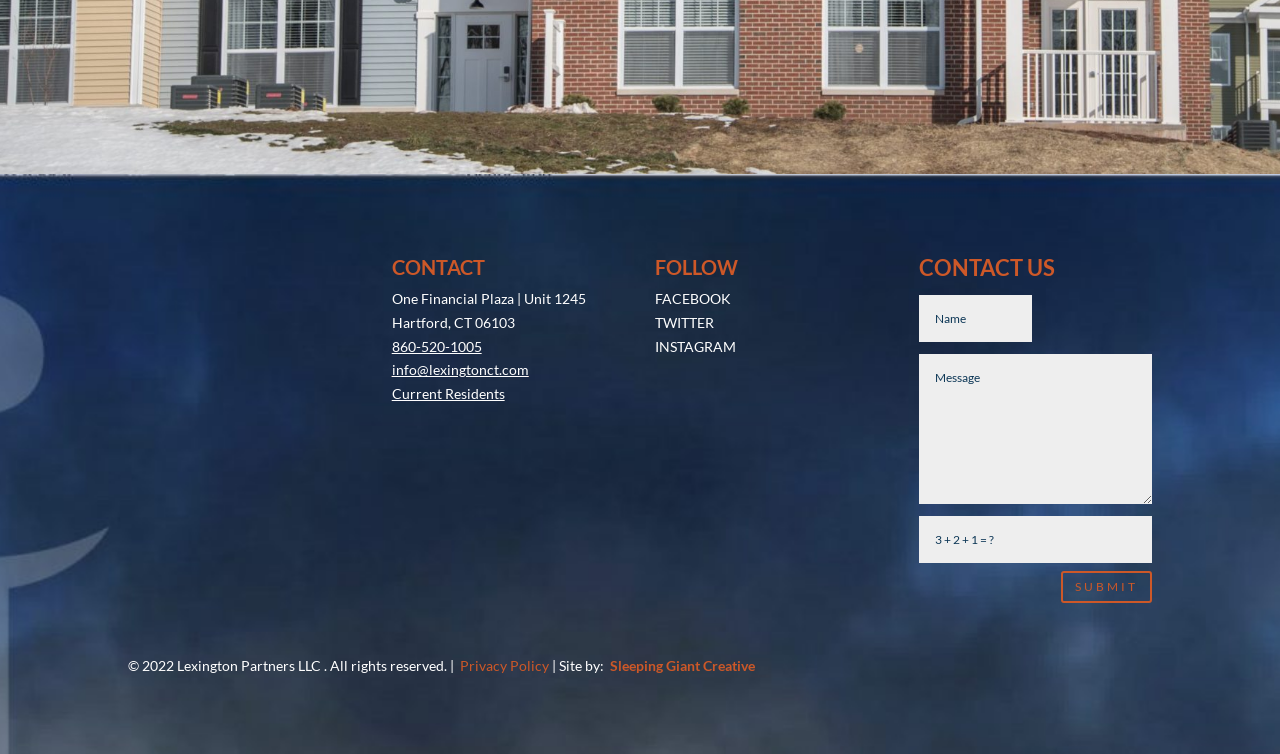How many social media links are available?
Using the information from the image, give a concise answer in one word or a short phrase.

3